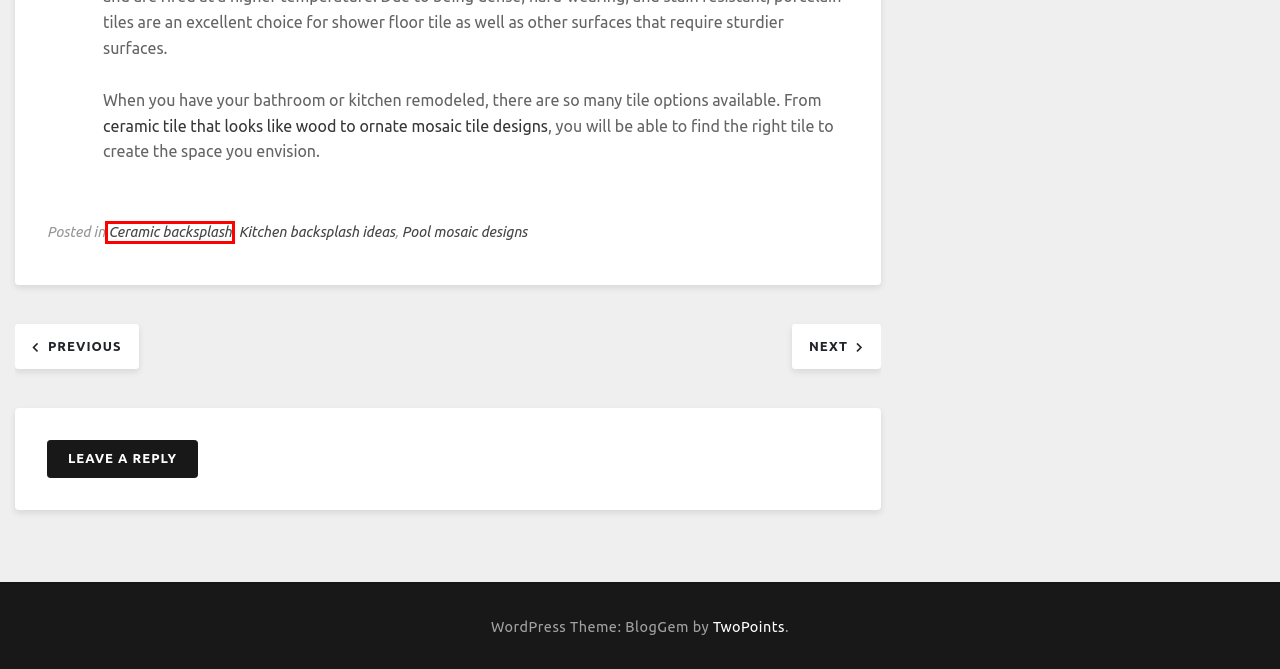Given a webpage screenshot featuring a red rectangle around a UI element, please determine the best description for the new webpage that appears after the element within the bounding box is clicked. The options are:
A. Are You Looking After Your Home Heating System? - Carpet Cleaning Fort Dodge
B. Home Improvement Archives - Carpet Cleaning Fort Dodge
C. February 7, 2017 - Carpet Cleaning Fort Dodge
D. Ceramic backsplash Archives - Carpet Cleaning Fort Dodge
E. January 2017 - Carpet Cleaning Fort Dodge
F. Pool mosaic designs Archives - Carpet Cleaning Fort Dodge
G. Kitchen backsplash ideas Archives - Carpet Cleaning Fort Dodge
H. 10 Habits to Build to Ensure a Successful Home Improvement Project - Carpet Cleaning Fort Dodge

D